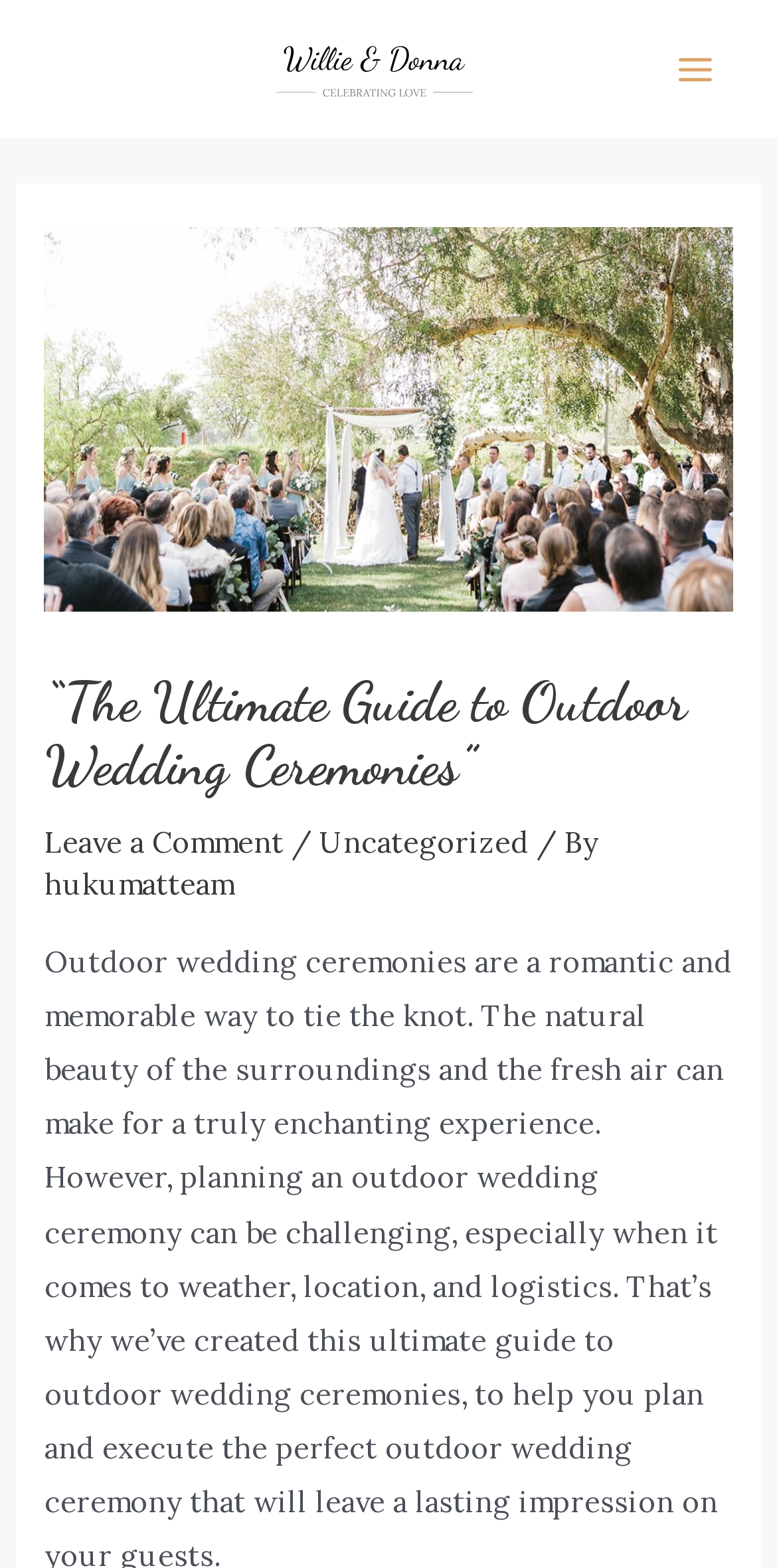Based on the element description Uncategorized, identify the bounding box of the UI element in the given webpage screenshot. The coordinates should be in the format (top-left x, top-left y, bottom-right x, bottom-right y) and must be between 0 and 1.

[0.411, 0.525, 0.681, 0.549]